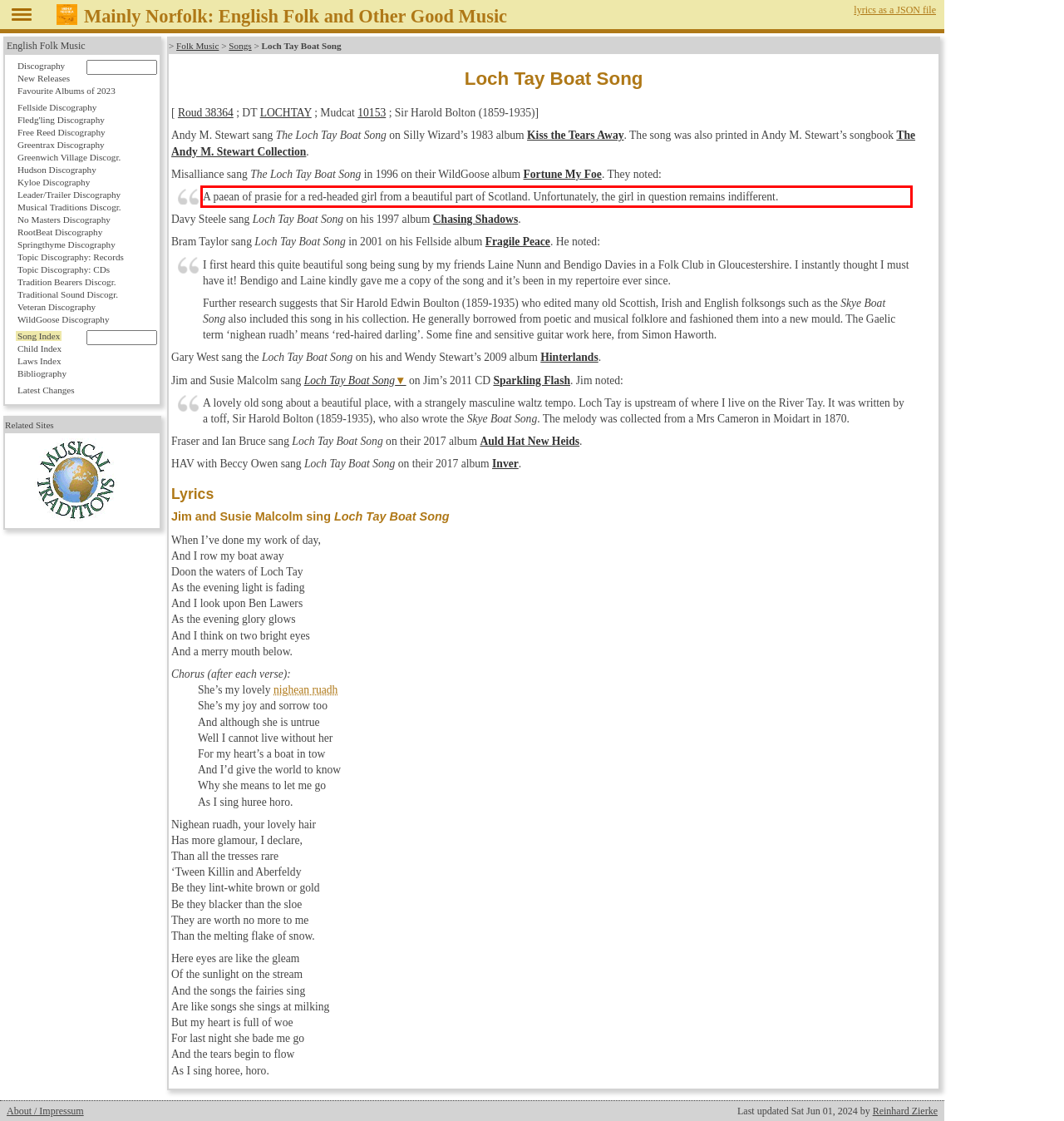Examine the webpage screenshot and use OCR to obtain the text inside the red bounding box.

A paean of prasie for a red-headed girl from a beautiful part of Scotland. Unfortunately, the girl in question remains indifferent.